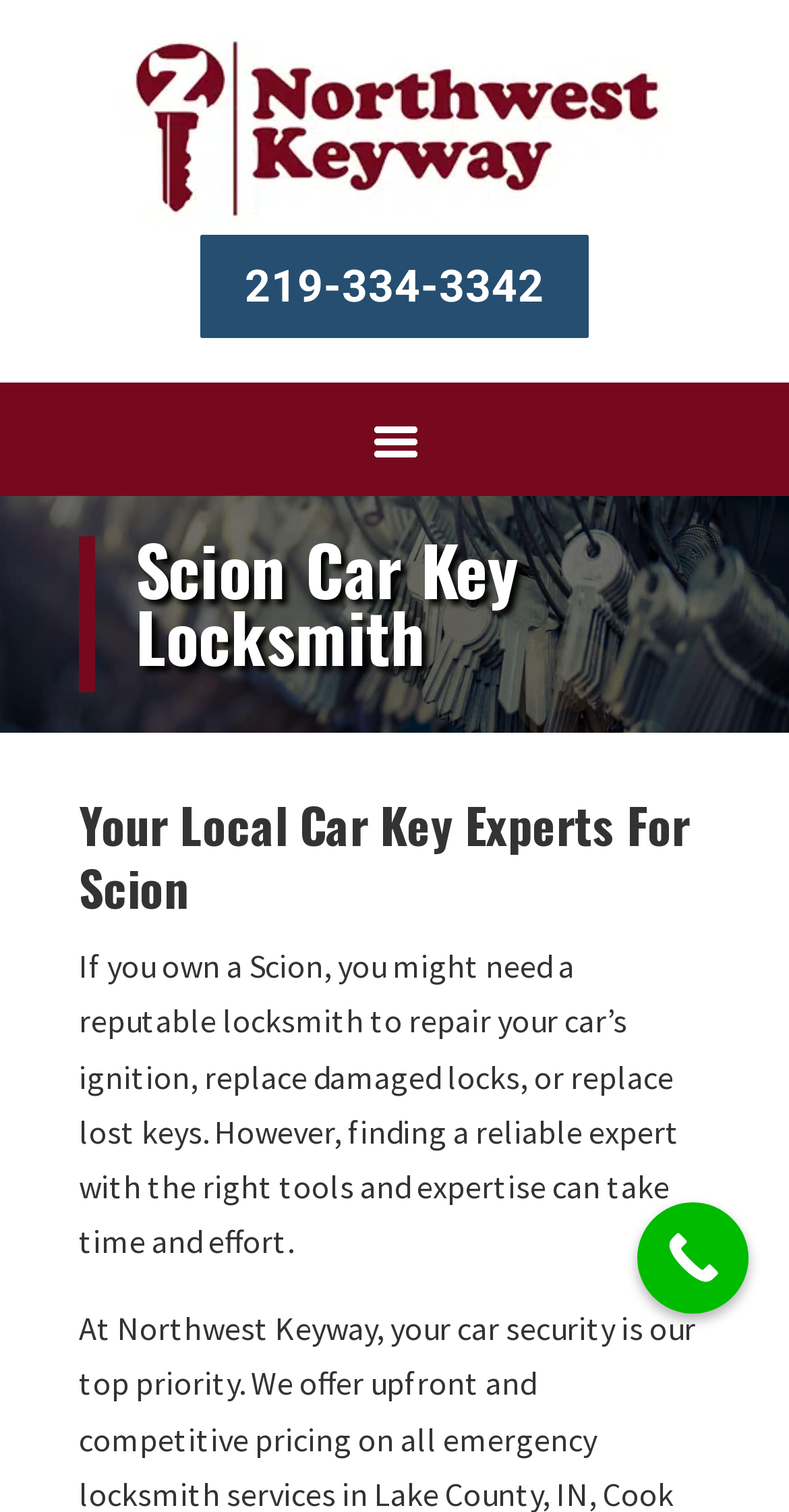What is the call-to-action on the webpage?
Could you give a comprehensive explanation in response to this question?

I found the call-to-action by looking at the bottom-right corner of the webpage, where I saw a link with the text 'Call Now Button'. This suggests that the call-to-action is to call the locksmith service for Scion car key services.